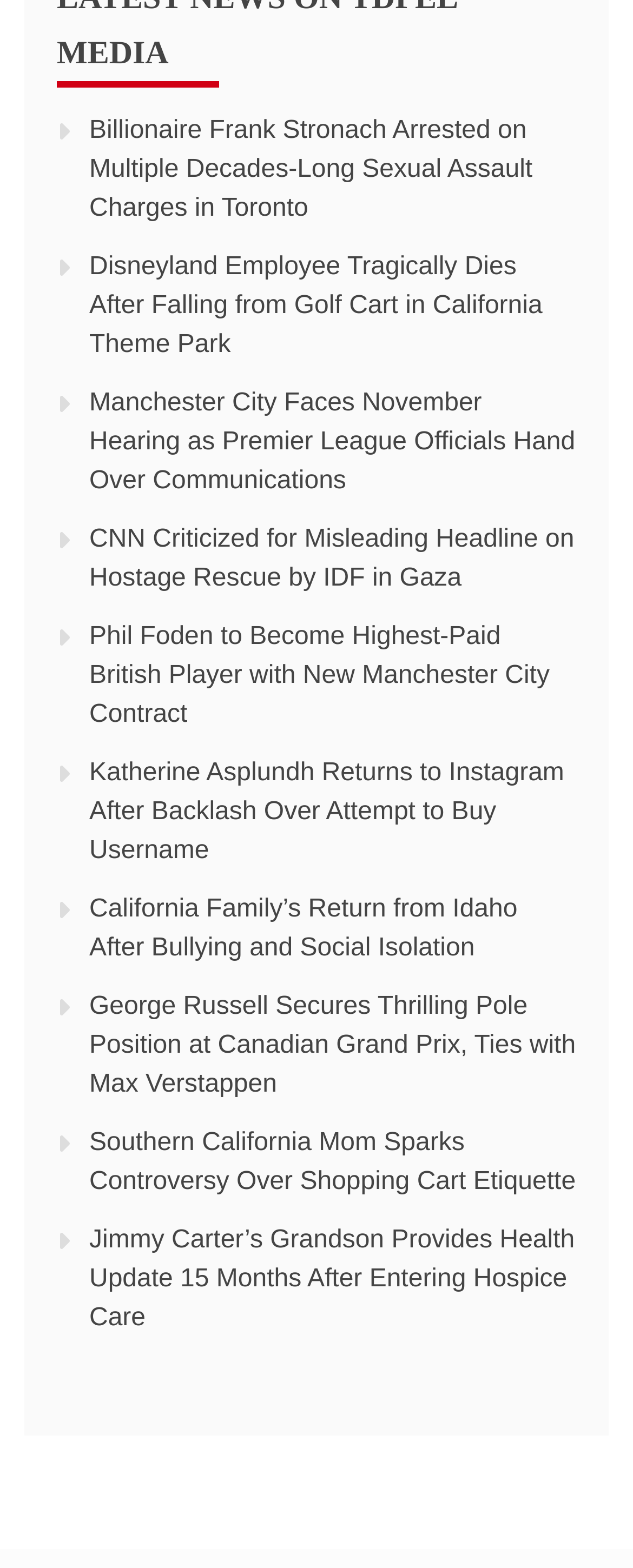Locate the bounding box coordinates of the element's region that should be clicked to carry out the following instruction: "View article about Disneyland employee's tragic death". The coordinates need to be four float numbers between 0 and 1, i.e., [left, top, right, bottom].

[0.141, 0.162, 0.857, 0.229]